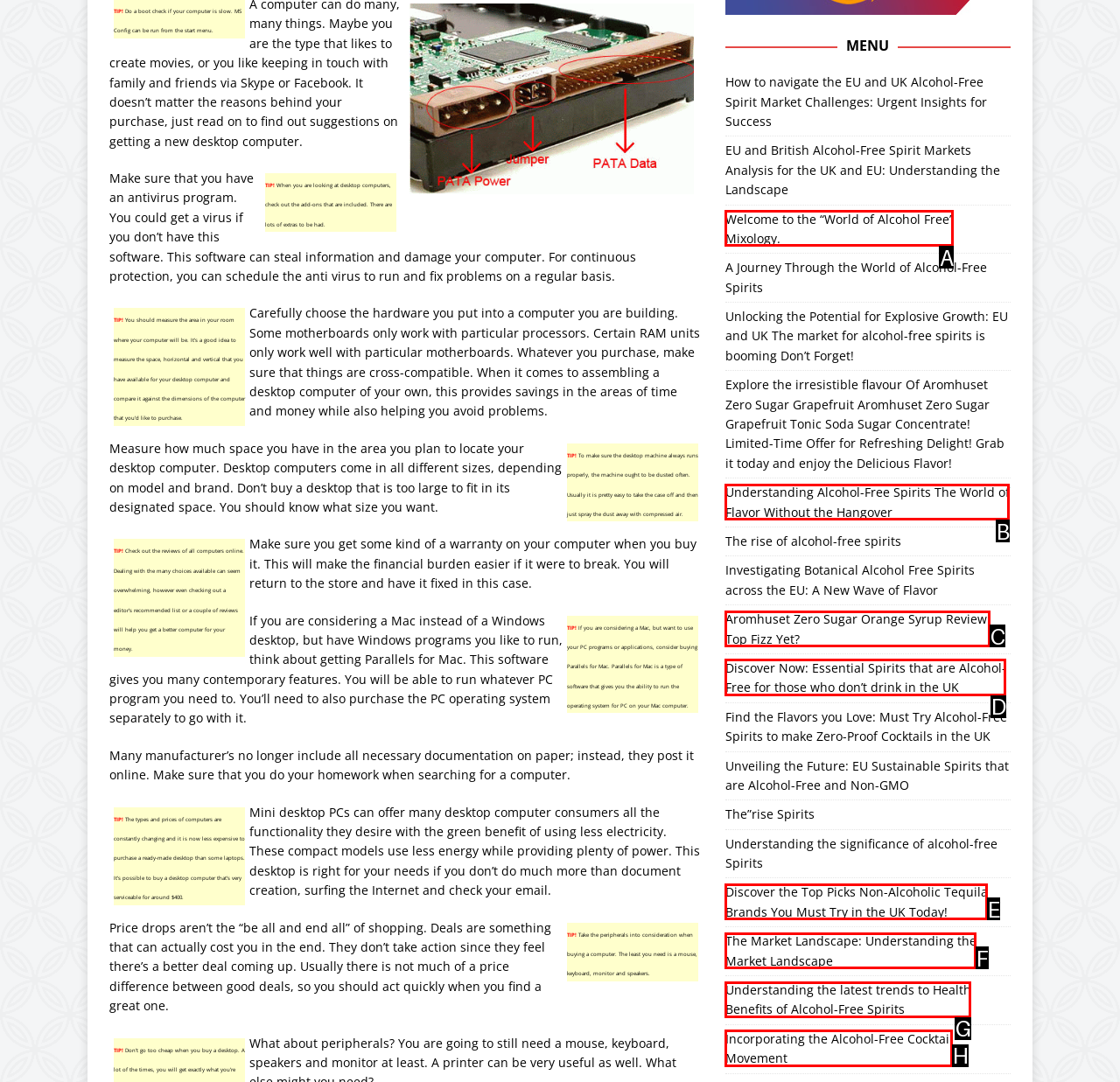Identify which HTML element matches the description: Incorporating the Alcohol-Free Cocktail Movement
Provide your answer in the form of the letter of the correct option from the listed choices.

H